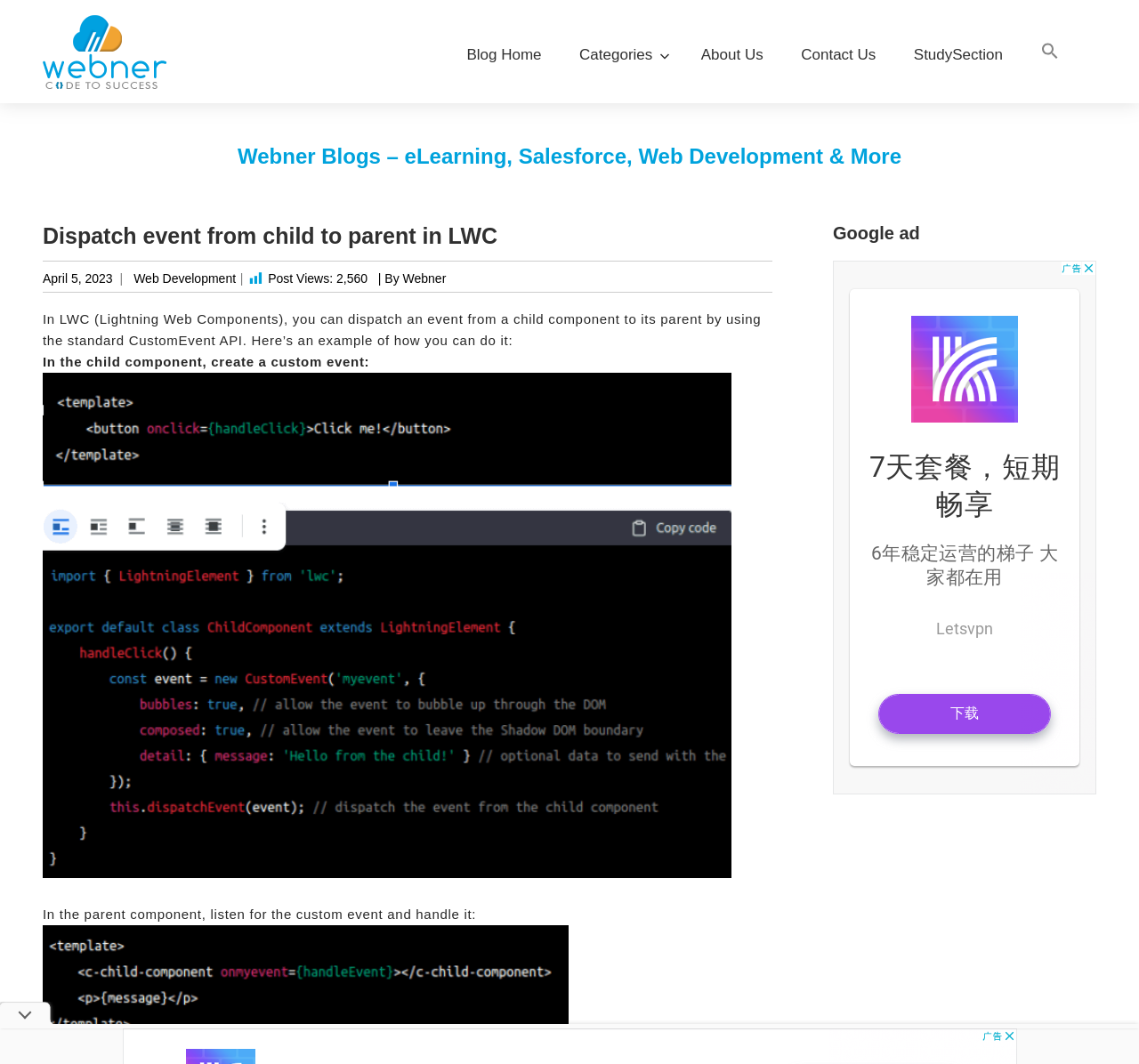Pinpoint the bounding box coordinates of the element to be clicked to execute the instruction: "Click on the 'Facebook' link".

None